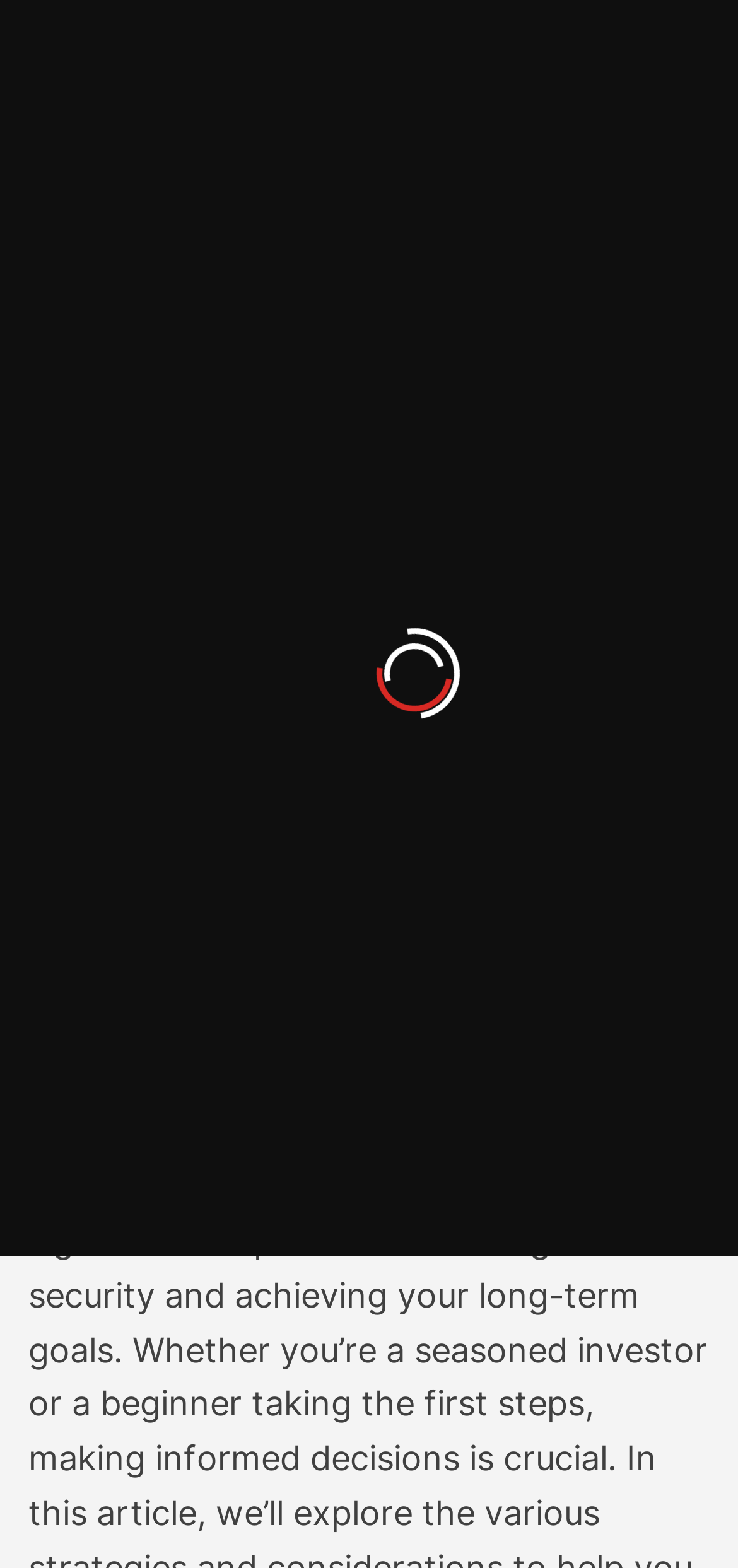How long does it take to read the article?
From the screenshot, provide a brief answer in one word or phrase.

5 min